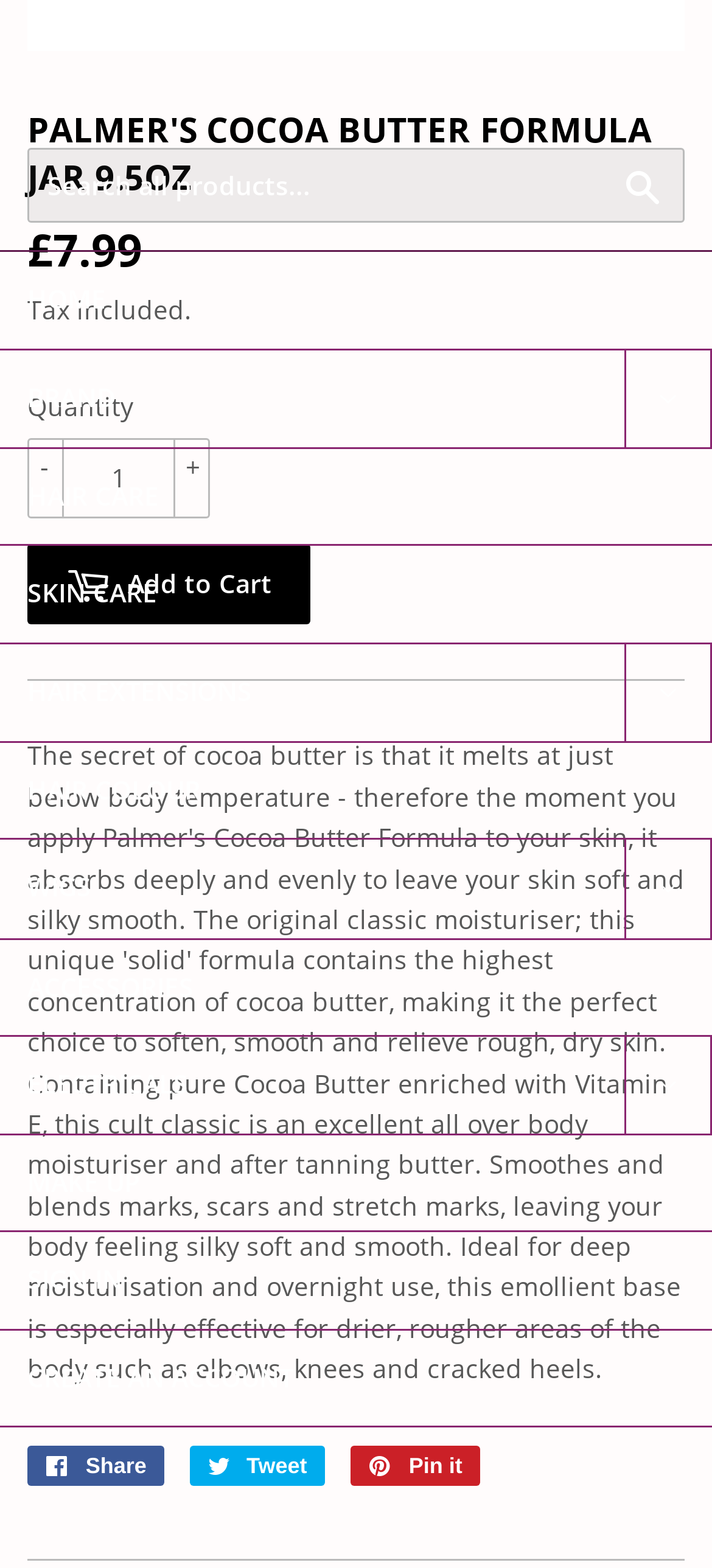Determine the bounding box coordinates of the clickable region to carry out the instruction: "Click on the Brand Menu".

[0.877, 0.223, 1.0, 0.285]